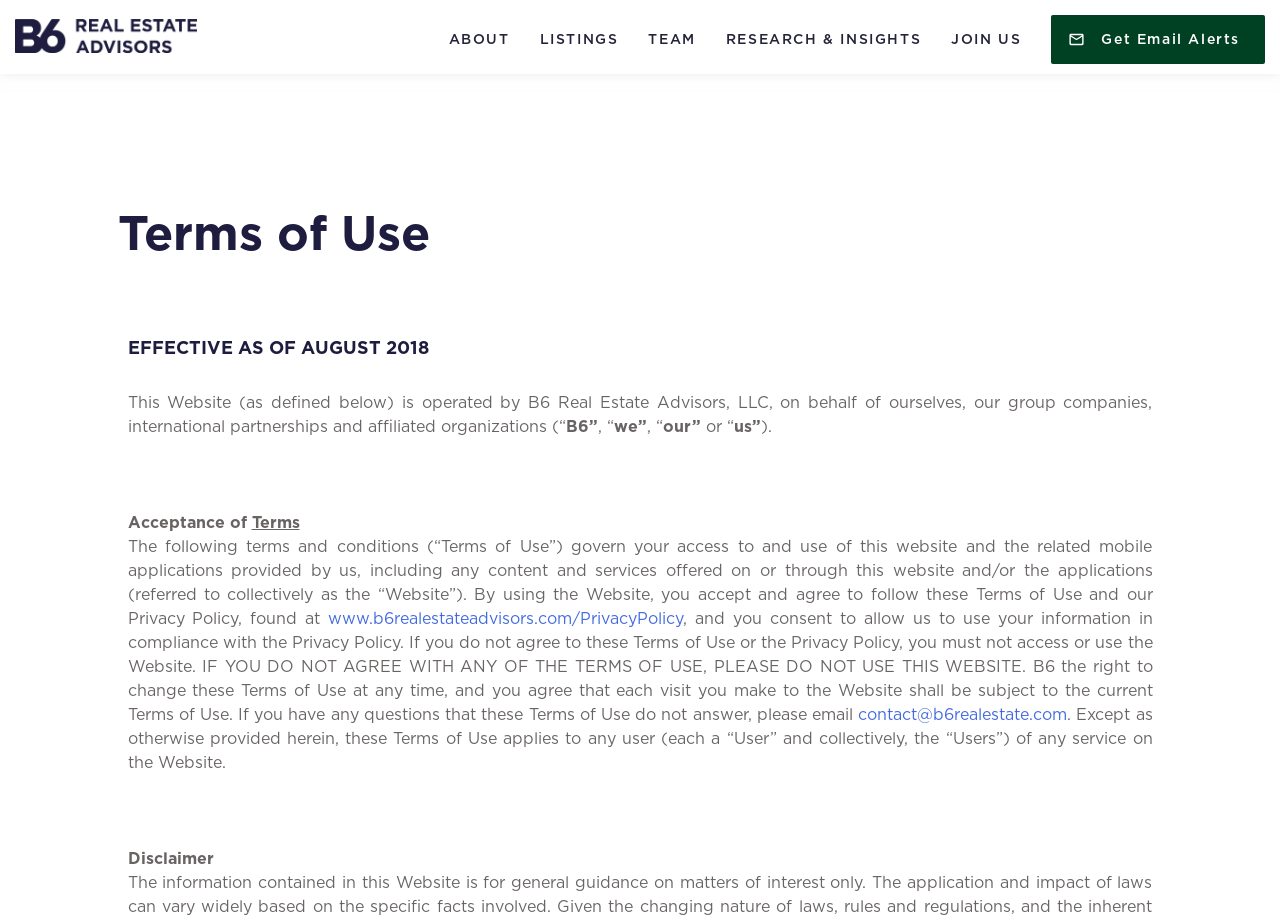Give a detailed account of the webpage.

The webpage is titled "Terms of Use - B6 Real Estate Advisors" and has a prominent logo of "B6 Real Estate Advisors" at the top left corner. Below the logo, there are five navigation links: "ABOUT", "LISTINGS", "TEAM", "RESEARCH & INSIGHTS", and "JOIN US", which are evenly spaced and aligned horizontally across the top of the page.

The main content of the page is divided into sections, with headings and paragraphs of text. The first heading is "Terms of Use" followed by a subheading "EFFECTIVE AS OF AUGUST 2018". The text that follows explains that the website is operated by B6 Real Estate Advisors, LLC, and outlines the terms and conditions of using the website.

The text is organized into paragraphs, with clear headings and subheadings. The content includes information about the acceptance of terms, the use of the website, and the privacy policy. There are also links to the privacy policy and a contact email address.

At the bottom of the page, there is a section titled "Disclaimer". The overall layout of the page is clean and easy to read, with clear headings and concise text.